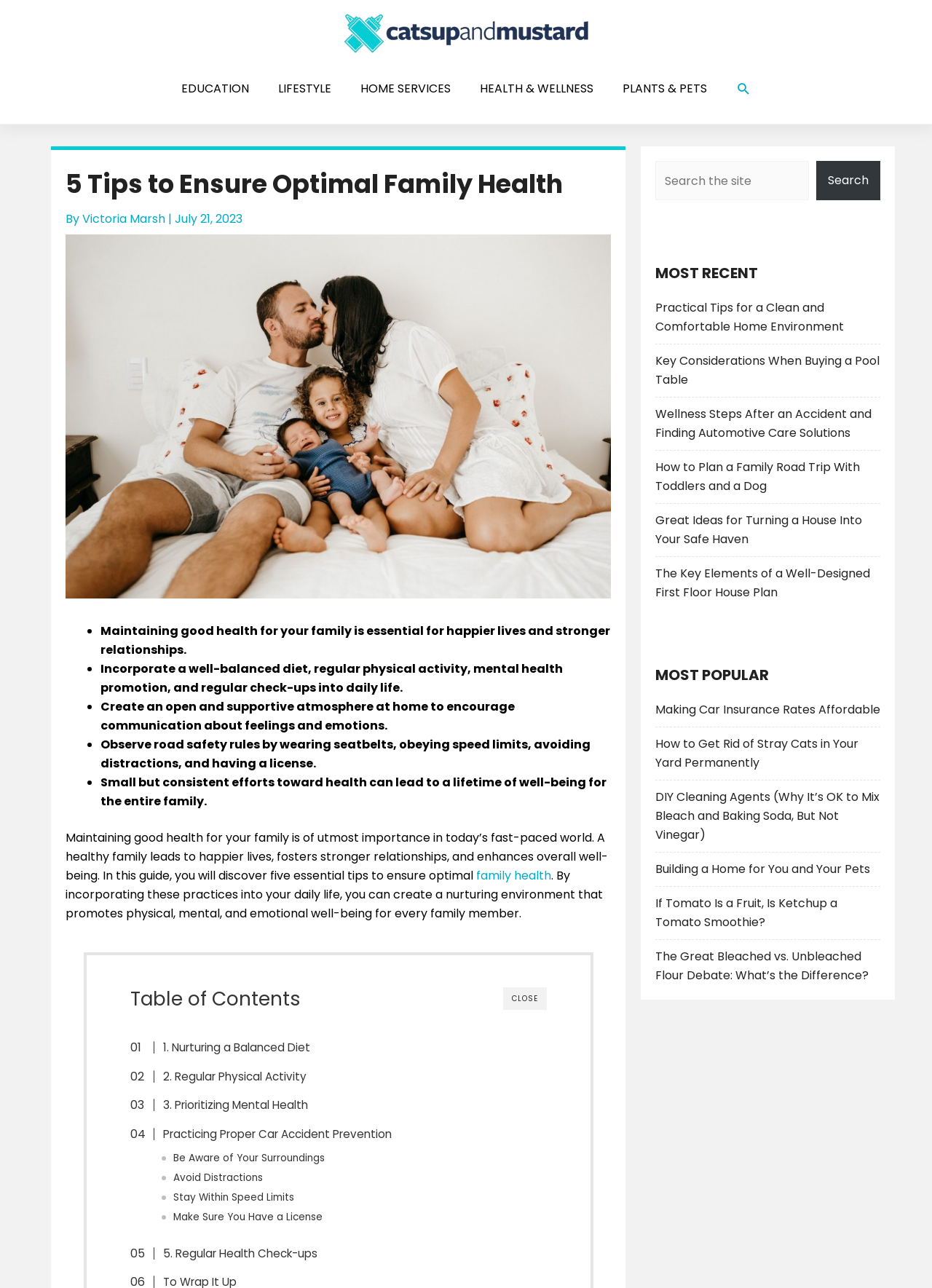Respond to the following question using a concise word or phrase: 
What is the purpose of the 'CLOSE' button?

To close something